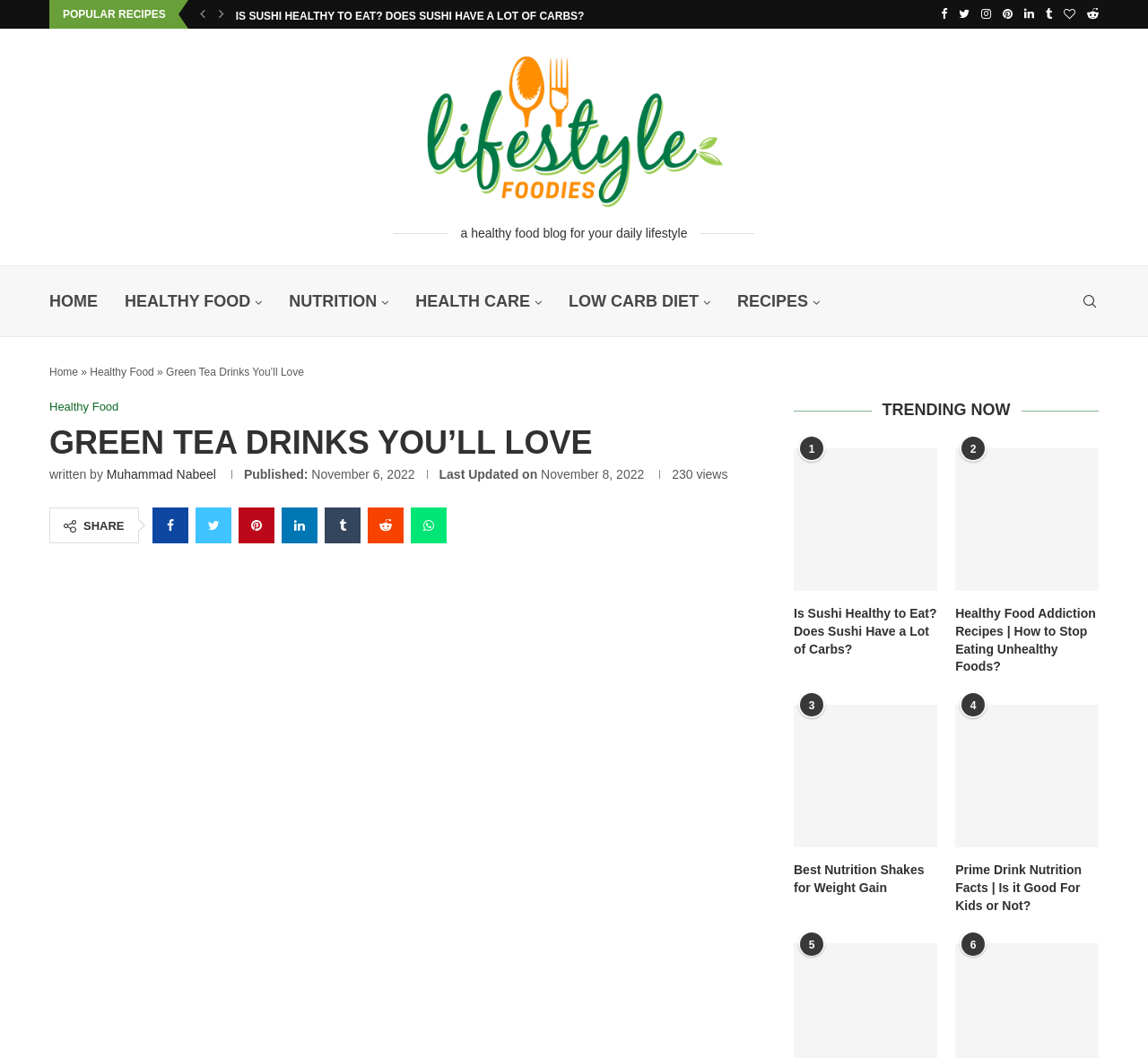What is the category of the article 'Is Sushi Healthy to Eat?'?
Give a detailed response to the question by analyzing the screenshot.

The category of the article 'Is Sushi Healthy to Eat?' can be found by looking at the navigation menu at the top of the webpage, where 'HEALTHY FOOD' is one of the categories listed.